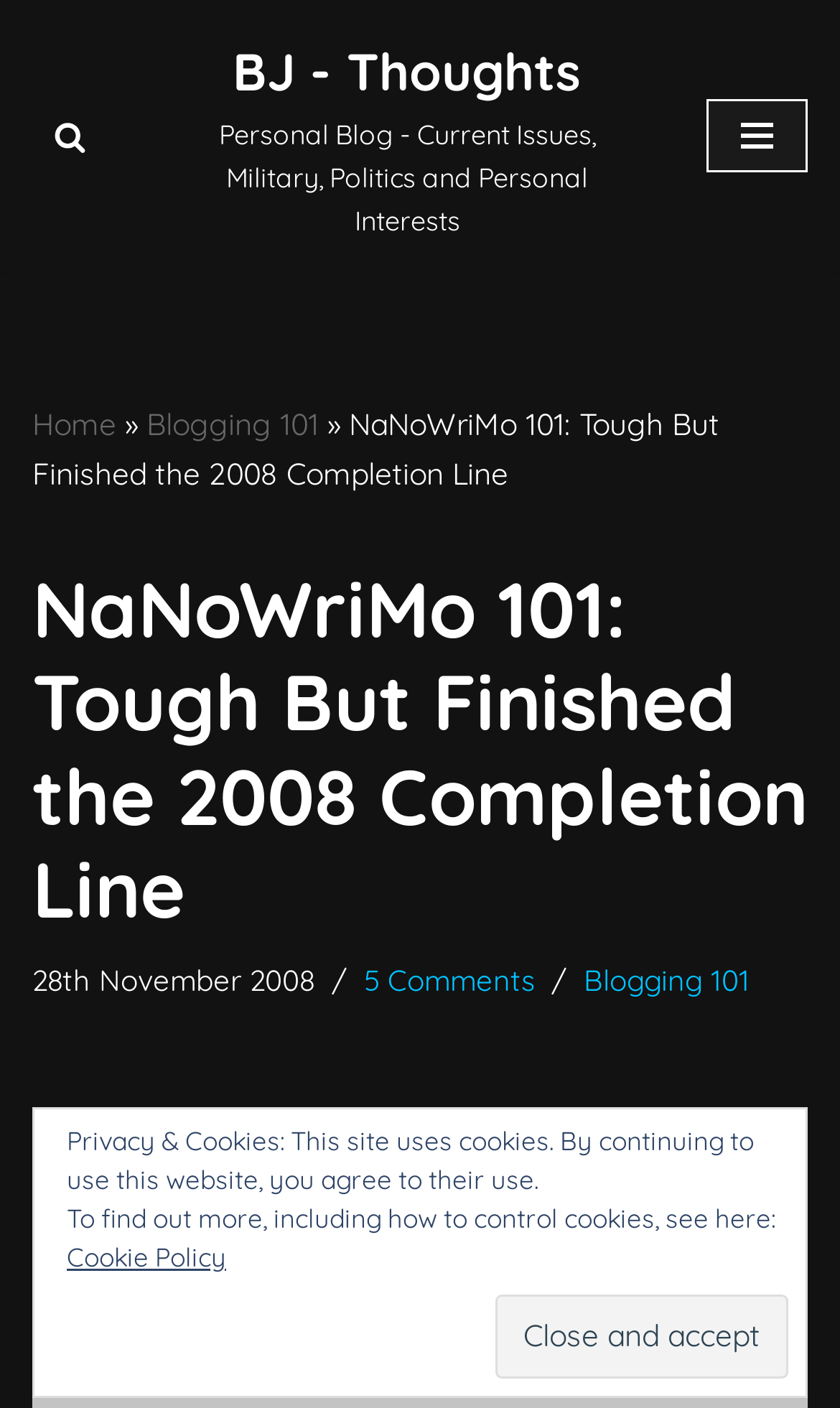Highlight the bounding box coordinates of the element that should be clicked to carry out the following instruction: "Go to home page". The coordinates must be given as four float numbers ranging from 0 to 1, i.e., [left, top, right, bottom].

None